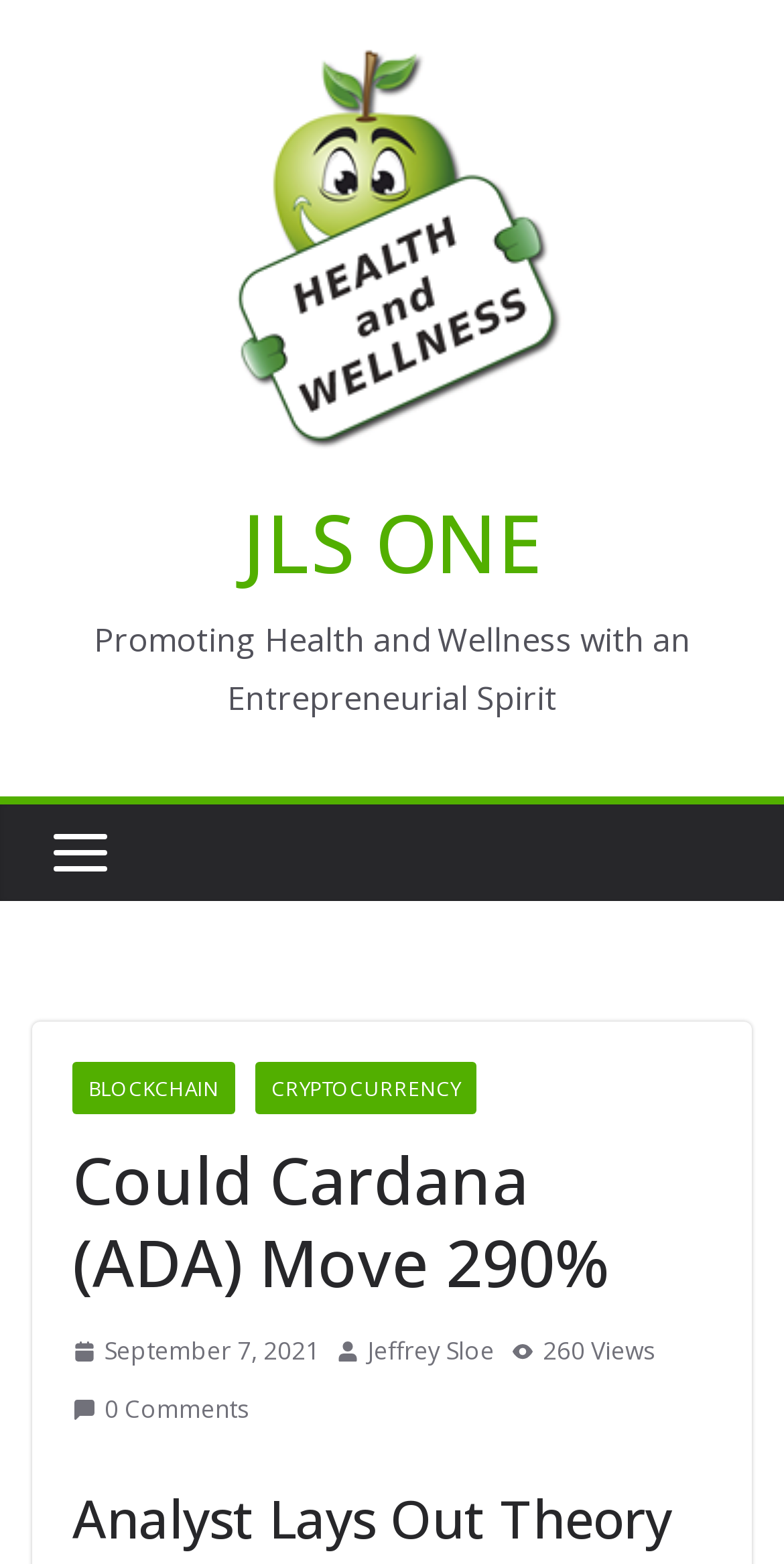How many views does the article have?
Please provide a comprehensive answer based on the visual information in the image.

I searched for a view-related element and found a StaticText element with the text '260 Views', which indicates the number of views the article has.